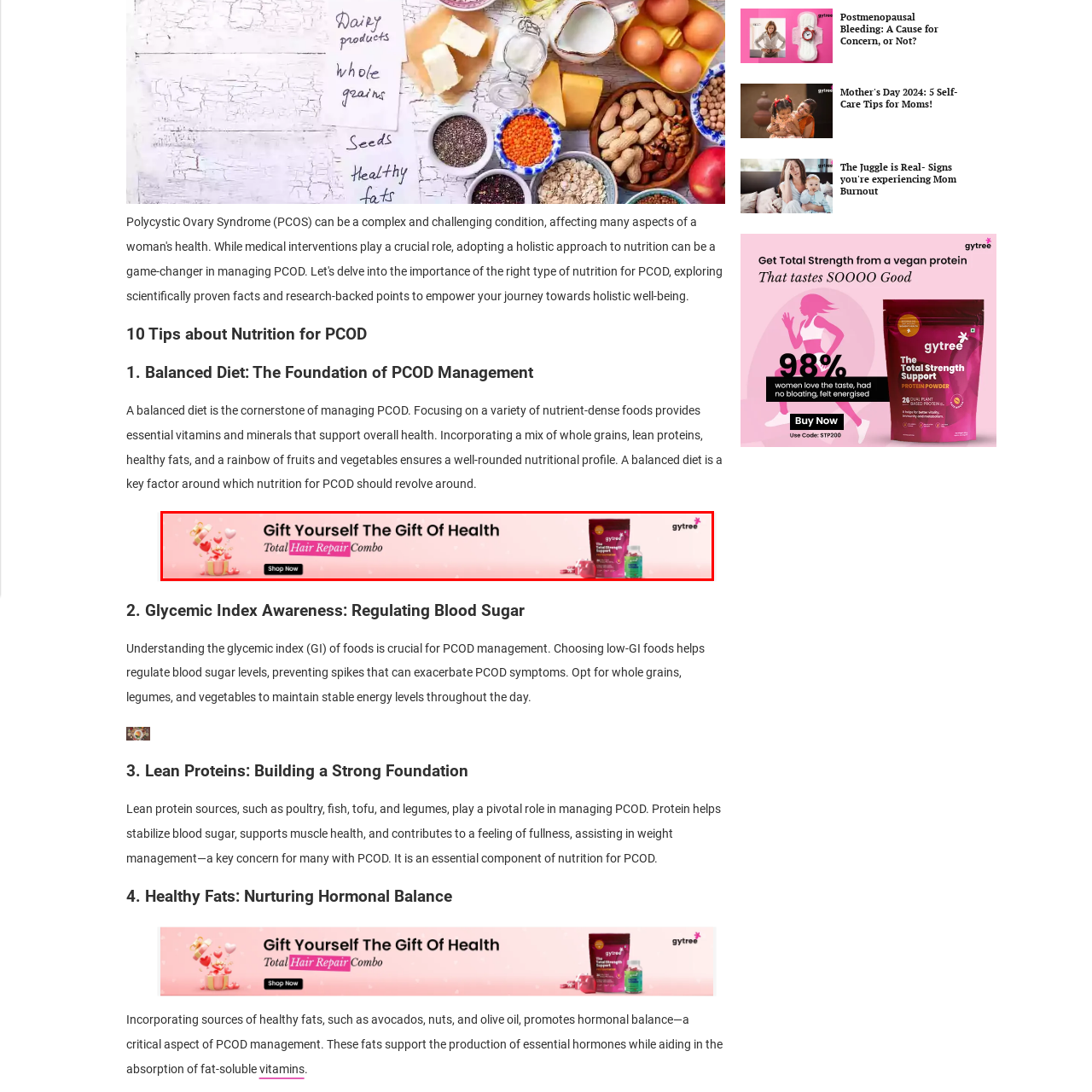Please examine the image highlighted by the red rectangle and provide a comprehensive answer to the following question based on the visual information present:
What is the name of the product combo?

The product combo is called the 'Total Hair Repair Combo' by Gytree, which suggests that it is a comprehensive solution for hair health and repair.